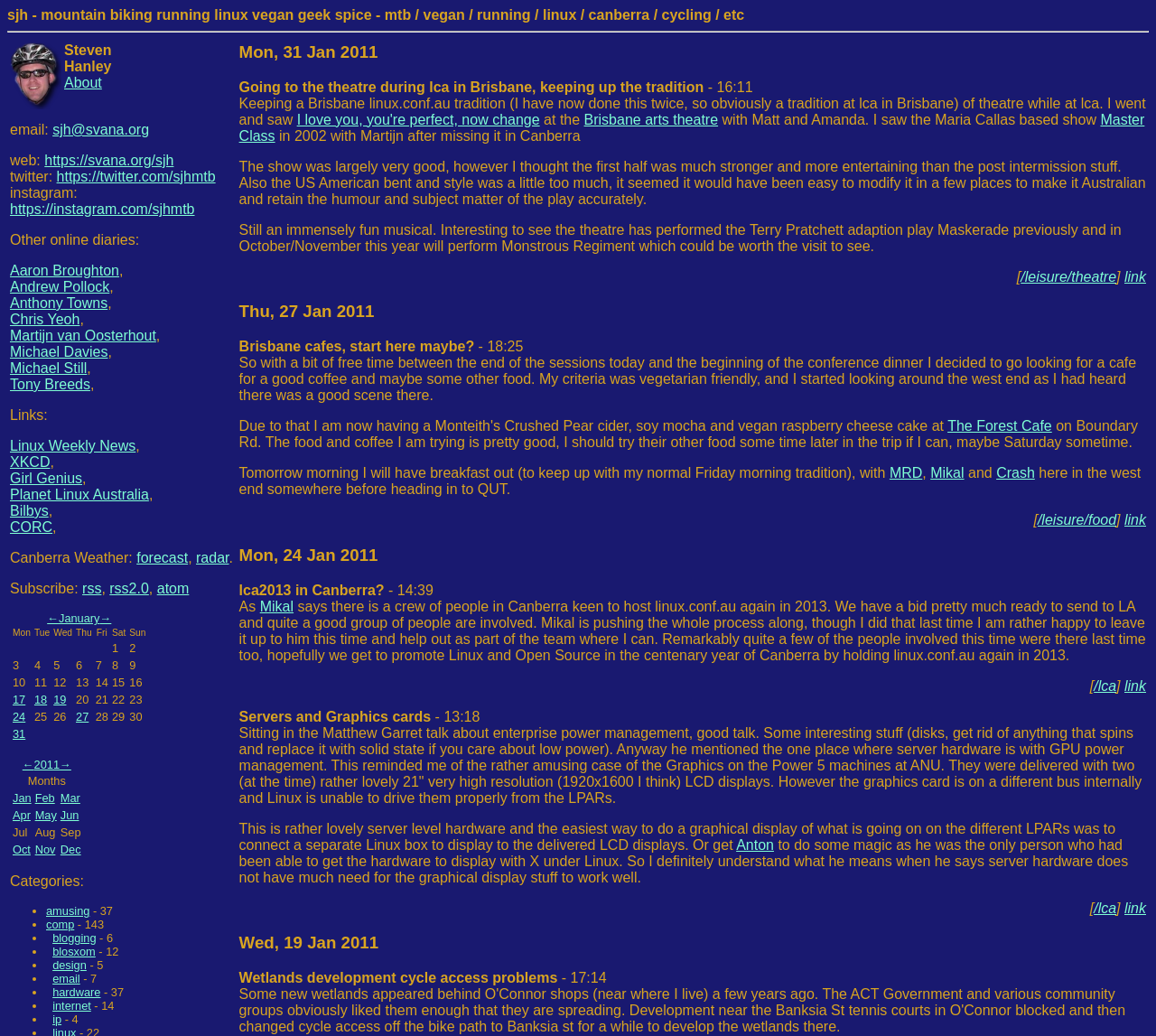How many links are listed under 'Other online diaries'?
Make sure to answer the question with a detailed and comprehensive explanation.

The 'Other online diaries' section lists 6 links: Aaron Broughton, Andrew Pollock, Anthony Towns, Chris Yeoh, Martijn van Oosterhout, and Michael Davies.